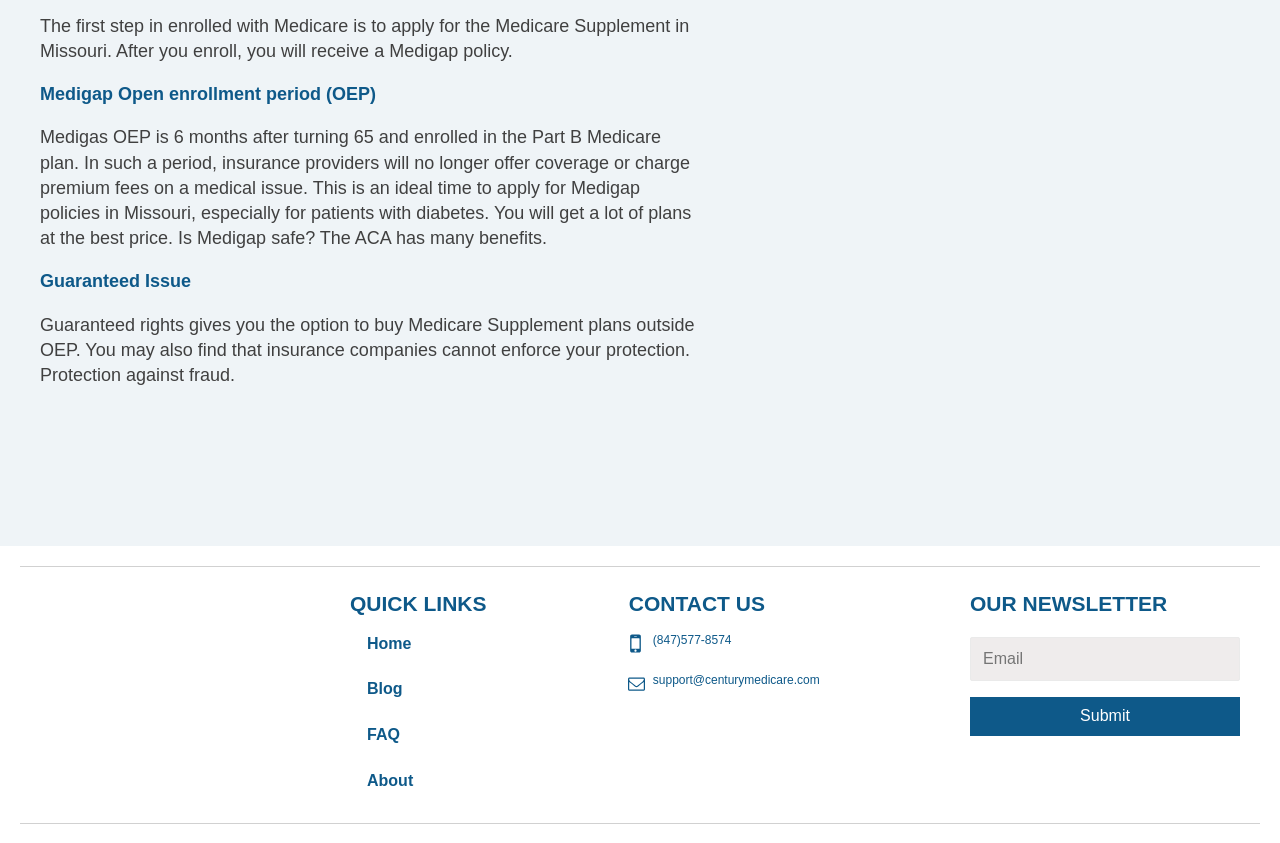Identify the bounding box coordinates for the element you need to click to achieve the following task: "Subscribe to the newsletter". The coordinates must be four float values ranging from 0 to 1, formatted as [left, top, right, bottom].

[0.758, 0.827, 0.969, 0.872]